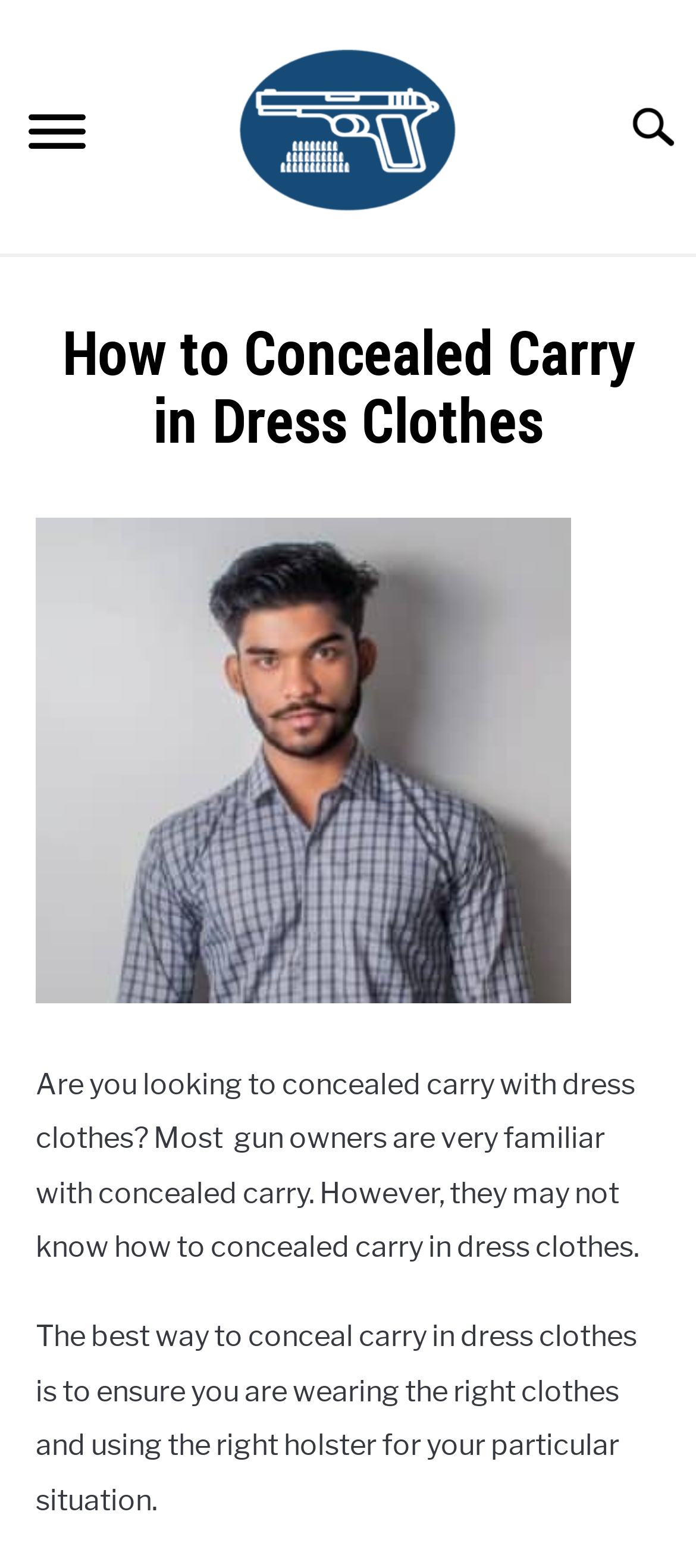Give the bounding box coordinates for the element described as: "Concealed Carry Tips".

[0.0, 0.272, 1.0, 0.326]